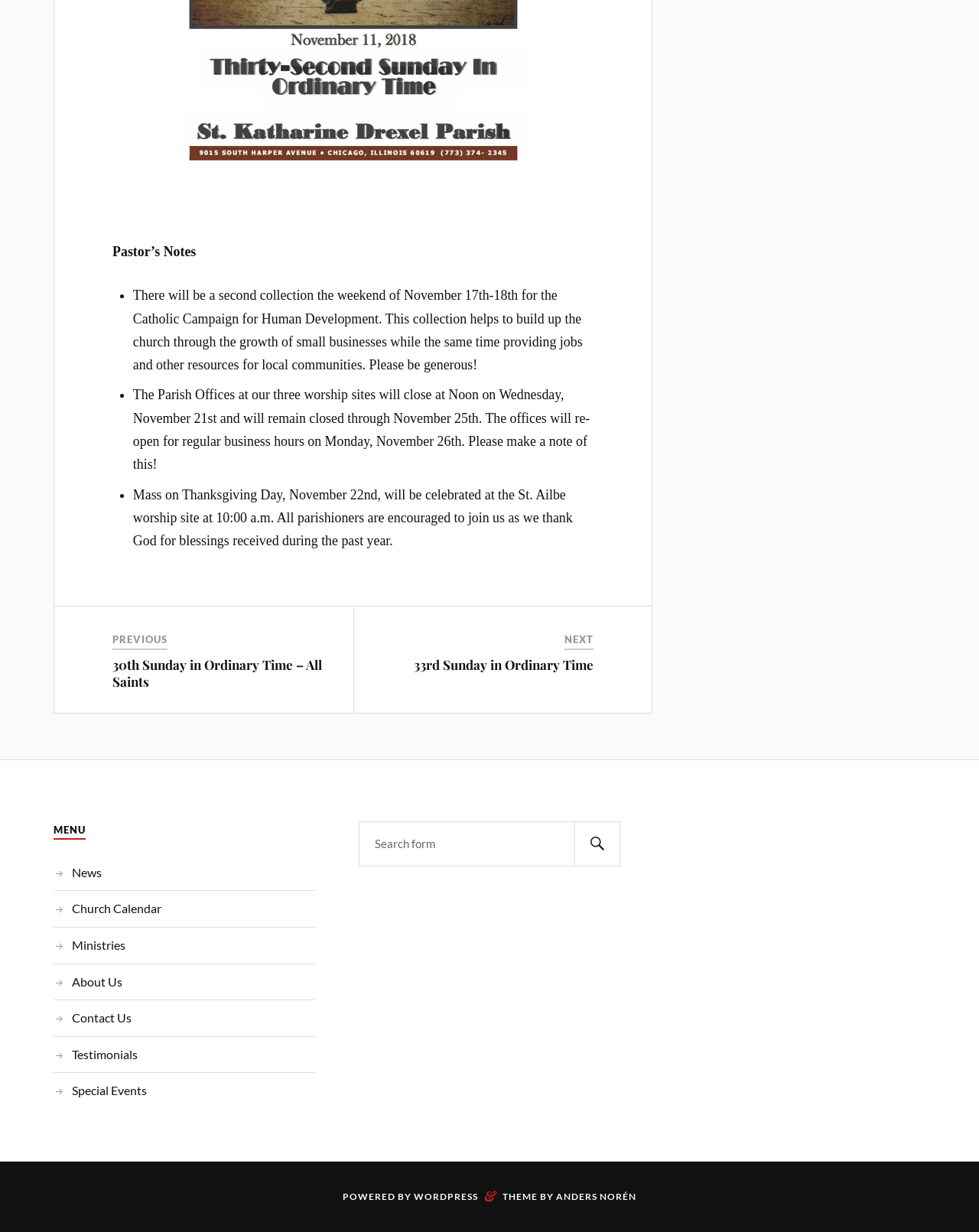Using the description "About Us", locate and provide the bounding box of the UI element.

[0.073, 0.791, 0.125, 0.802]